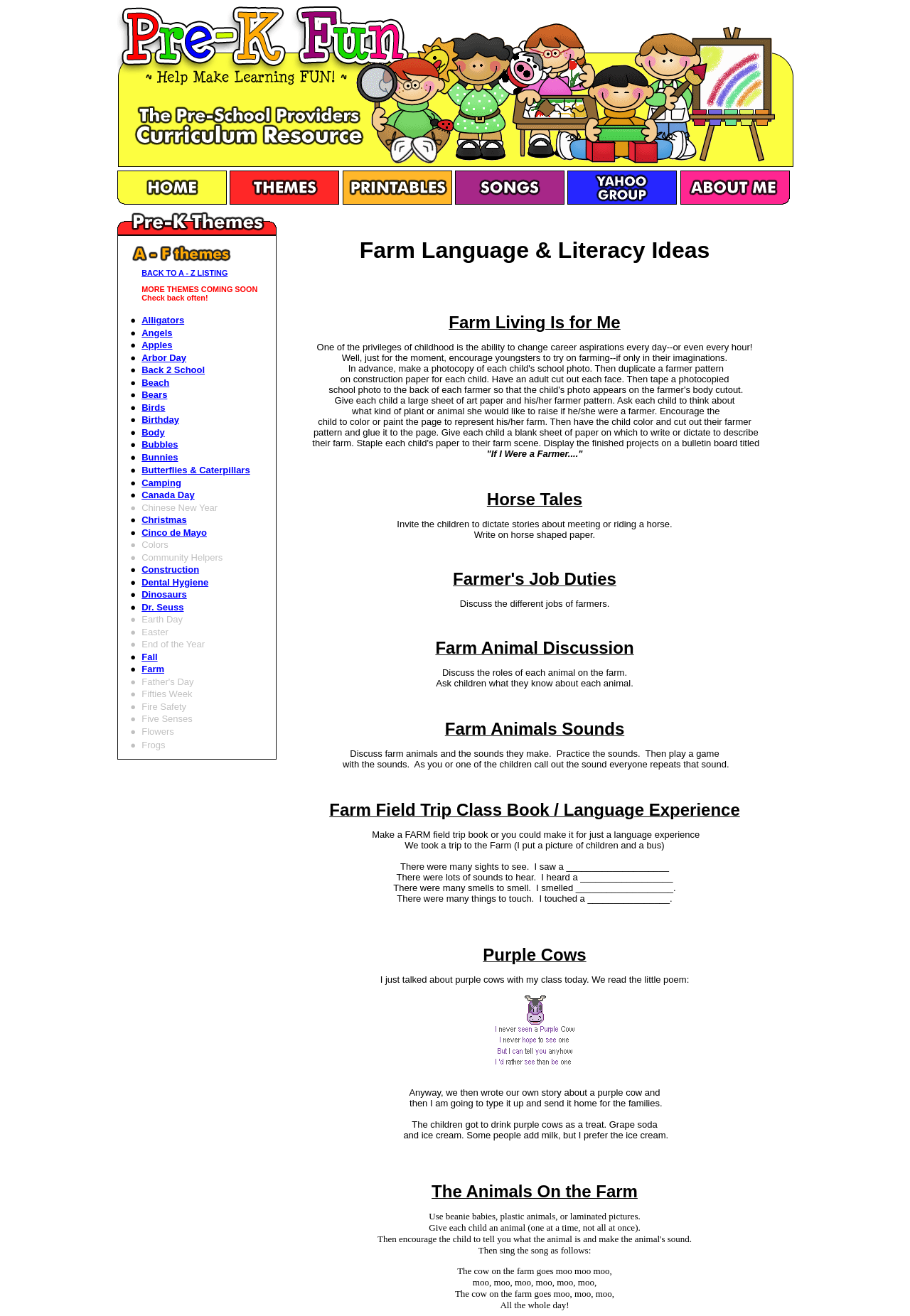Please provide a one-word or phrase answer to the question: 
How many table rows are in the main table?

6